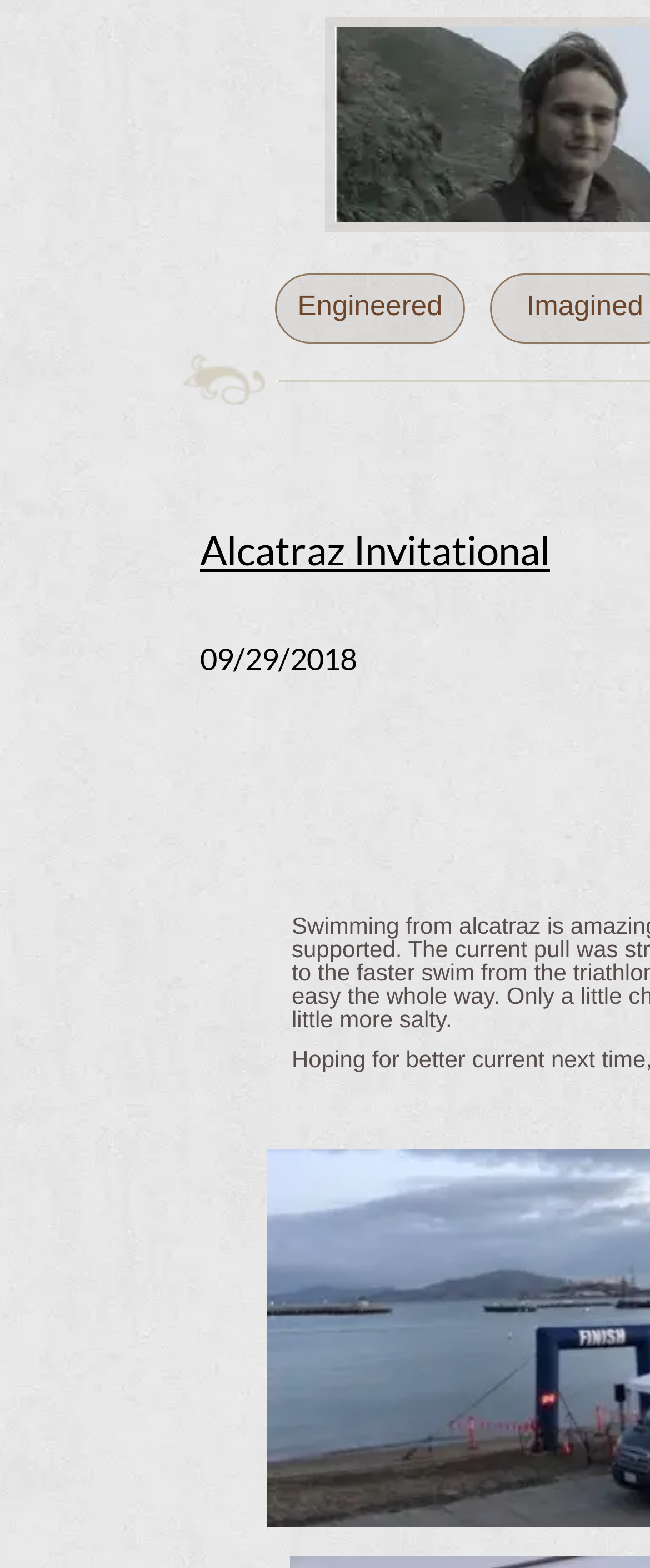What is the position of the image relative to the link 'Alcatraz Invitational'?
Refer to the image and provide a one-word or short phrase answer.

Above